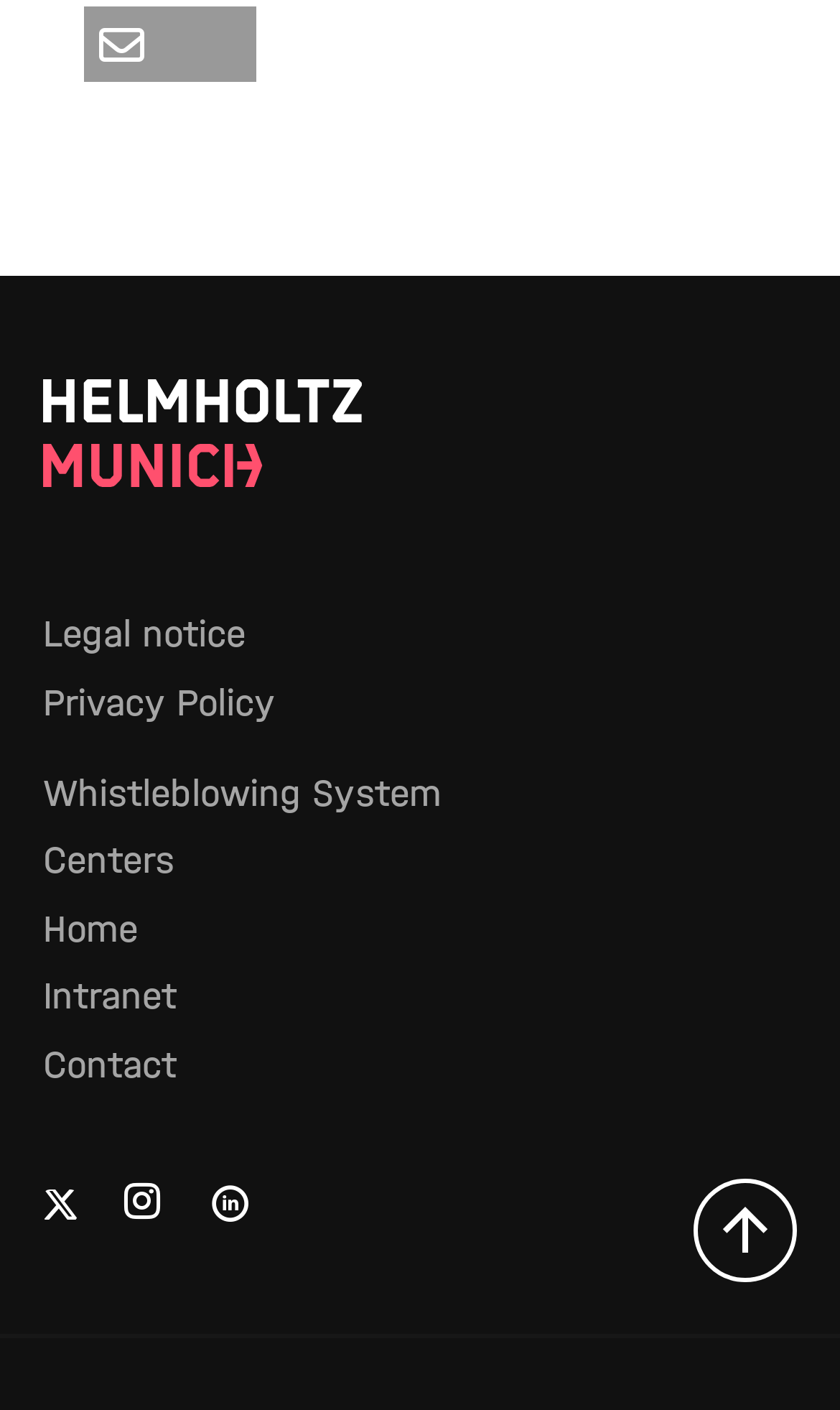What is the orientation of the separator?
Using the details shown in the screenshot, provide a comprehensive answer to the question.

I found a separator element with the description 'orientation: horizontal' at coordinates [0.0, 0.947, 1.0, 0.95].